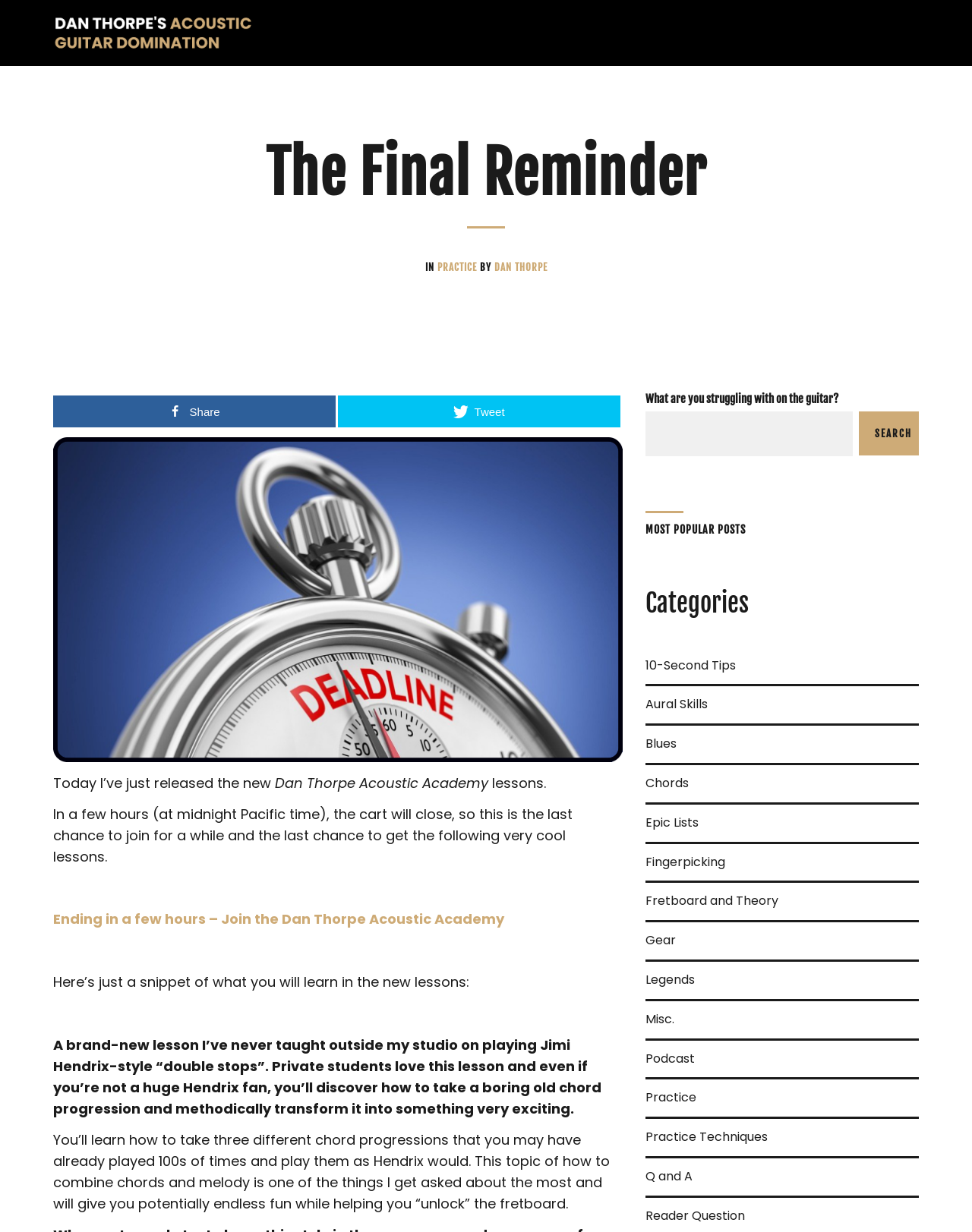Use a single word or phrase to answer the question: 
How many categories are listed?

15